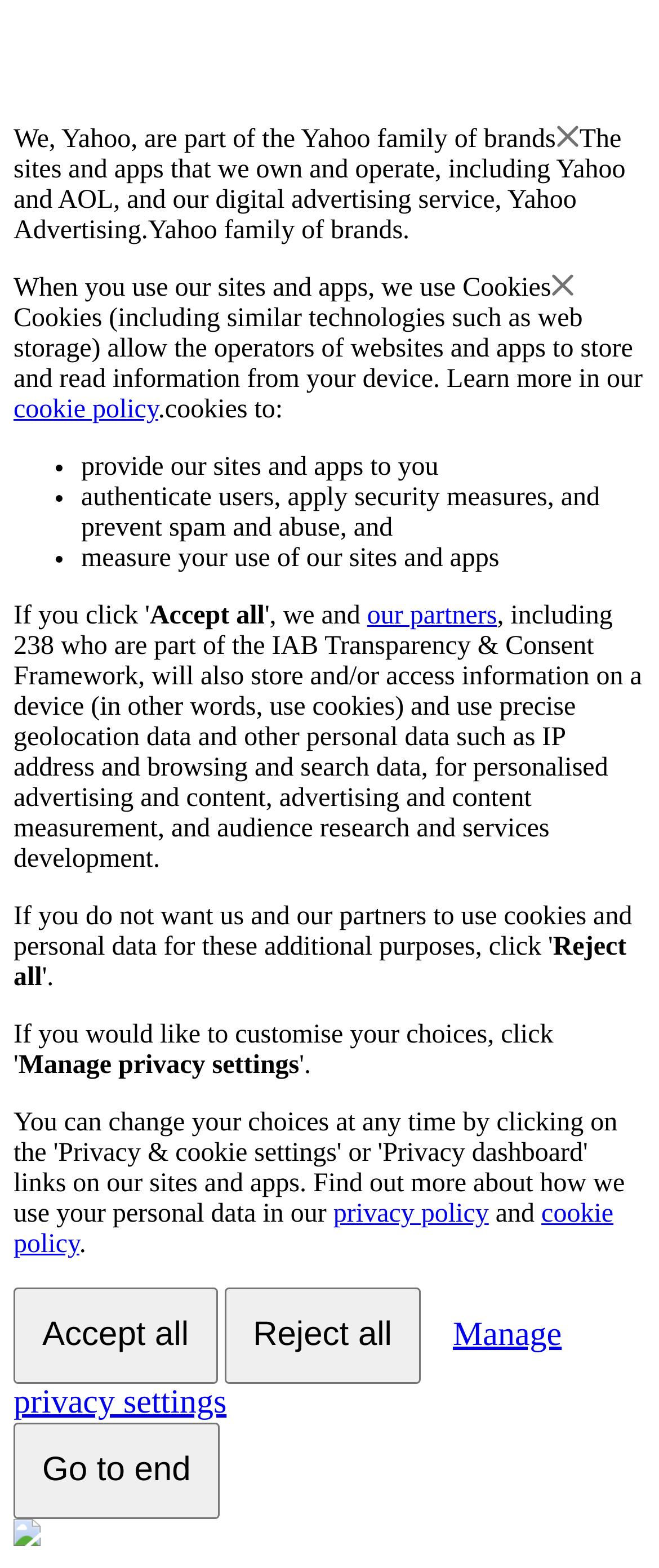Pinpoint the bounding box coordinates of the clickable element needed to complete the instruction: "Follow the 'cookie policy' link". The coordinates should be provided as four float numbers between 0 and 1: [left, top, right, bottom].

[0.021, 0.252, 0.24, 0.27]